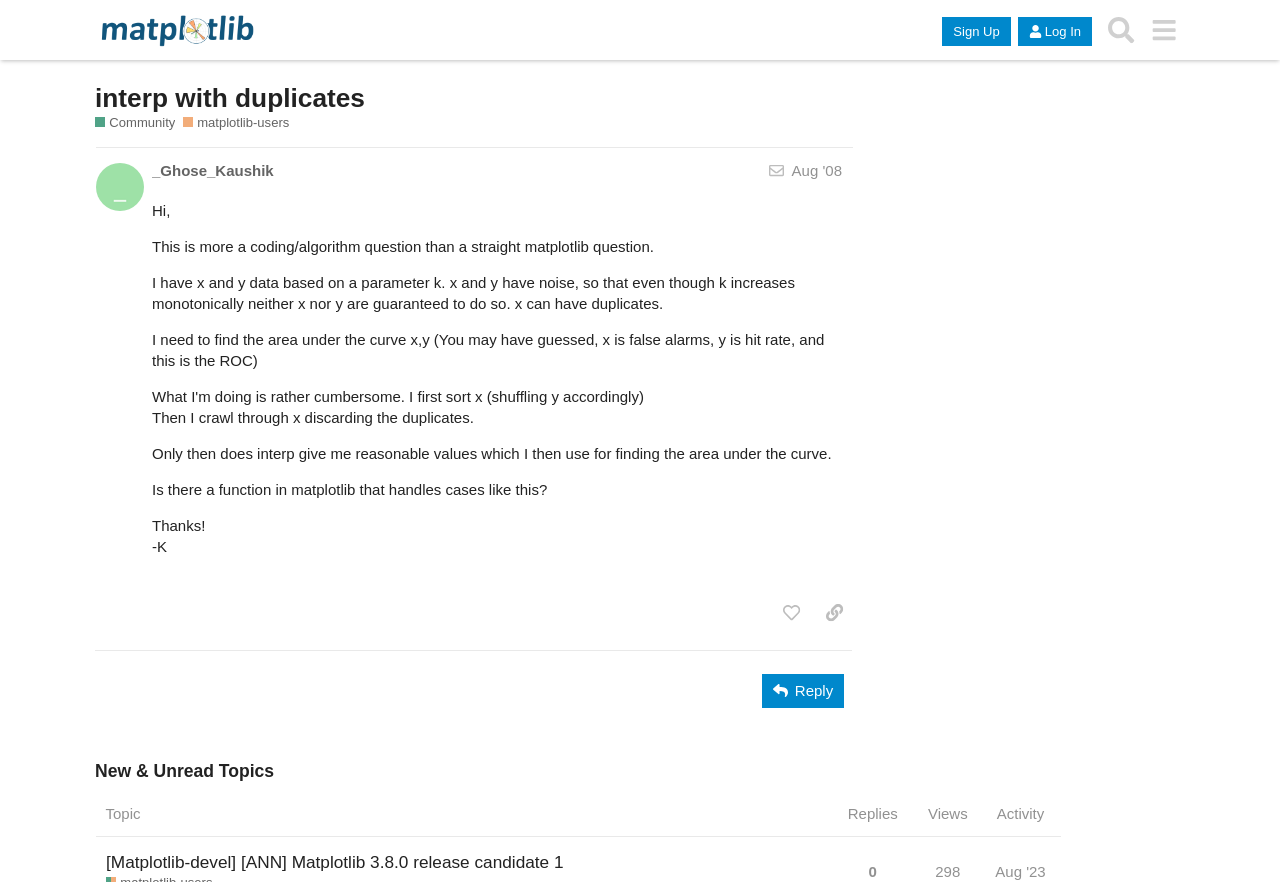Please determine the bounding box of the UI element that matches this description: Community. The coordinates should be given as (top-left x, top-left y, bottom-right x, bottom-right y), with all values between 0 and 1.

[0.074, 0.129, 0.137, 0.15]